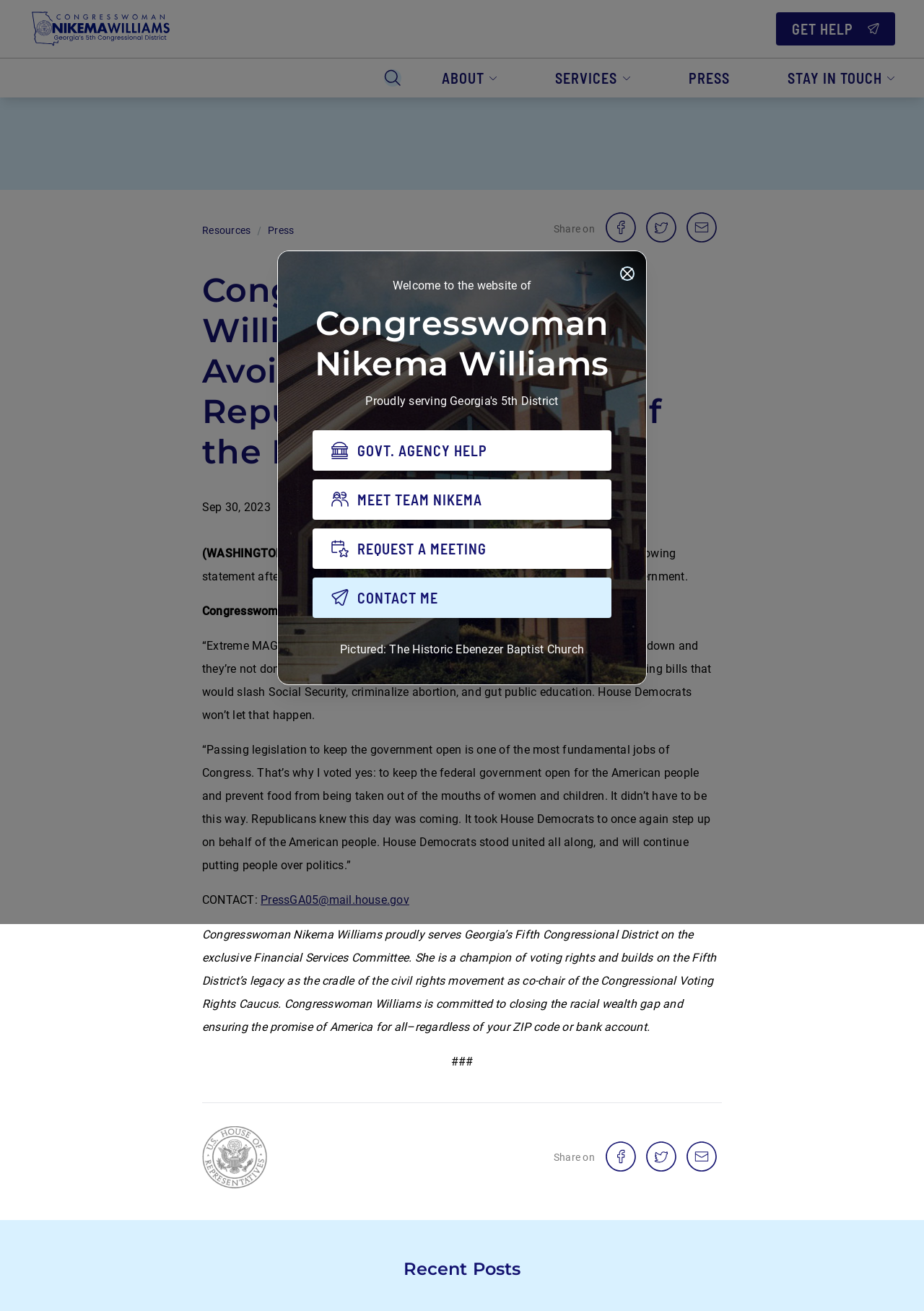Please find the bounding box coordinates in the format (top-left x, top-left y, bottom-right x, bottom-right y) for the given element description. Ensure the coordinates are floating point numbers between 0 and 1. Description: Native Plant Favorites

None